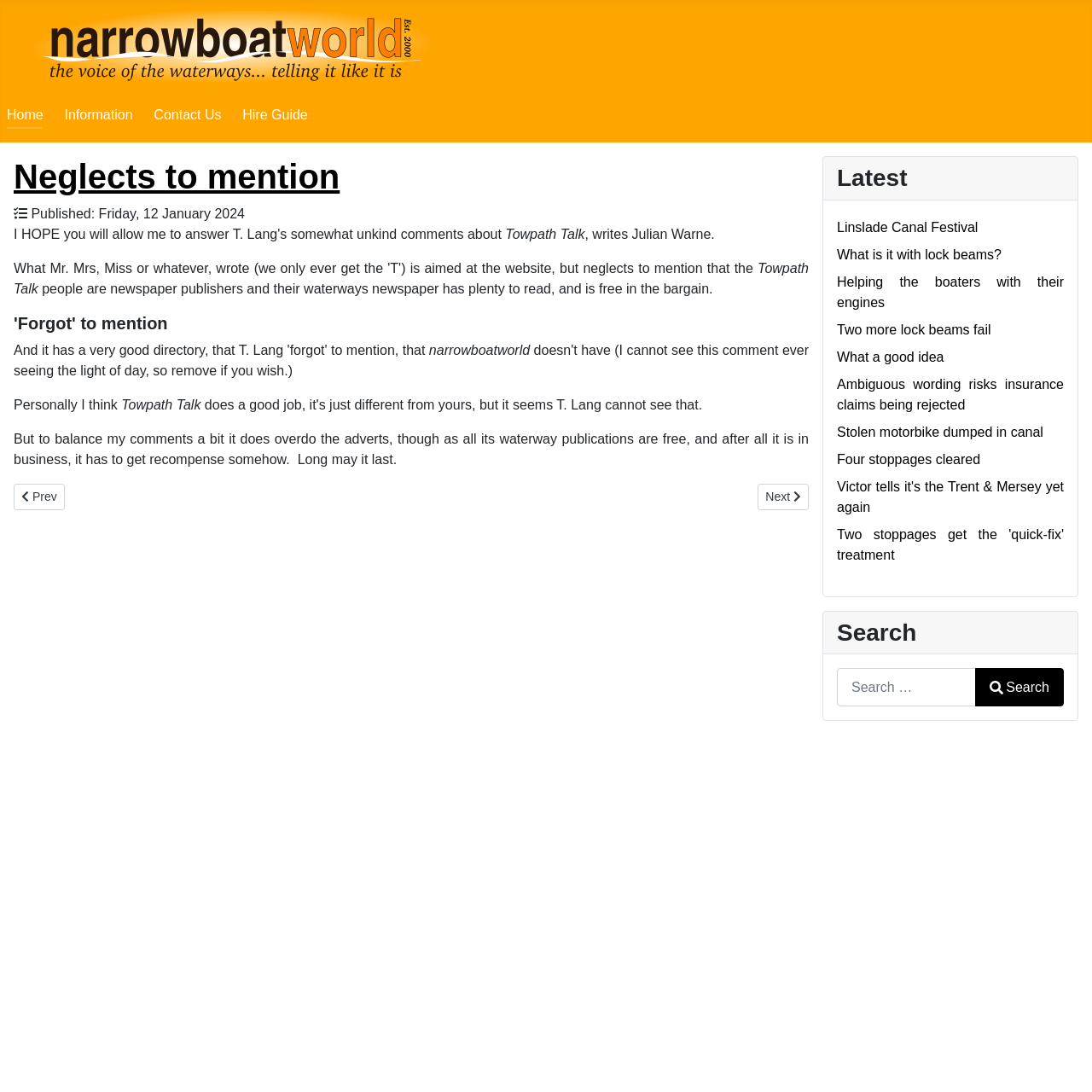Find the bounding box coordinates for the area that must be clicked to perform this action: "Read the 'Latest' news".

[0.754, 0.144, 0.987, 0.183]